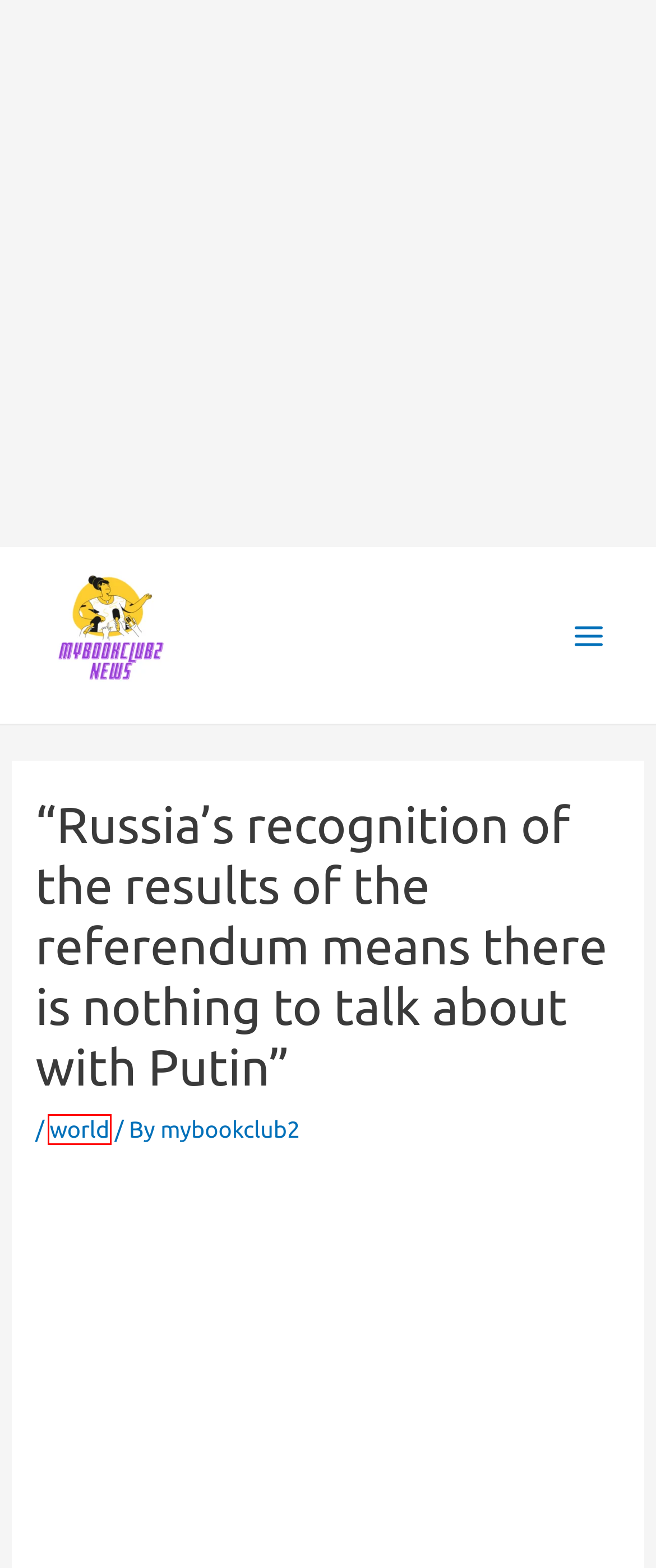You are given a screenshot of a webpage with a red rectangle bounding box around a UI element. Select the webpage description that best matches the new webpage after clicking the element in the bounding box. Here are the candidates:
A. price
B. Contact
C. world
D. About us
E. business
F. USA
G. oil
H. thousand

C